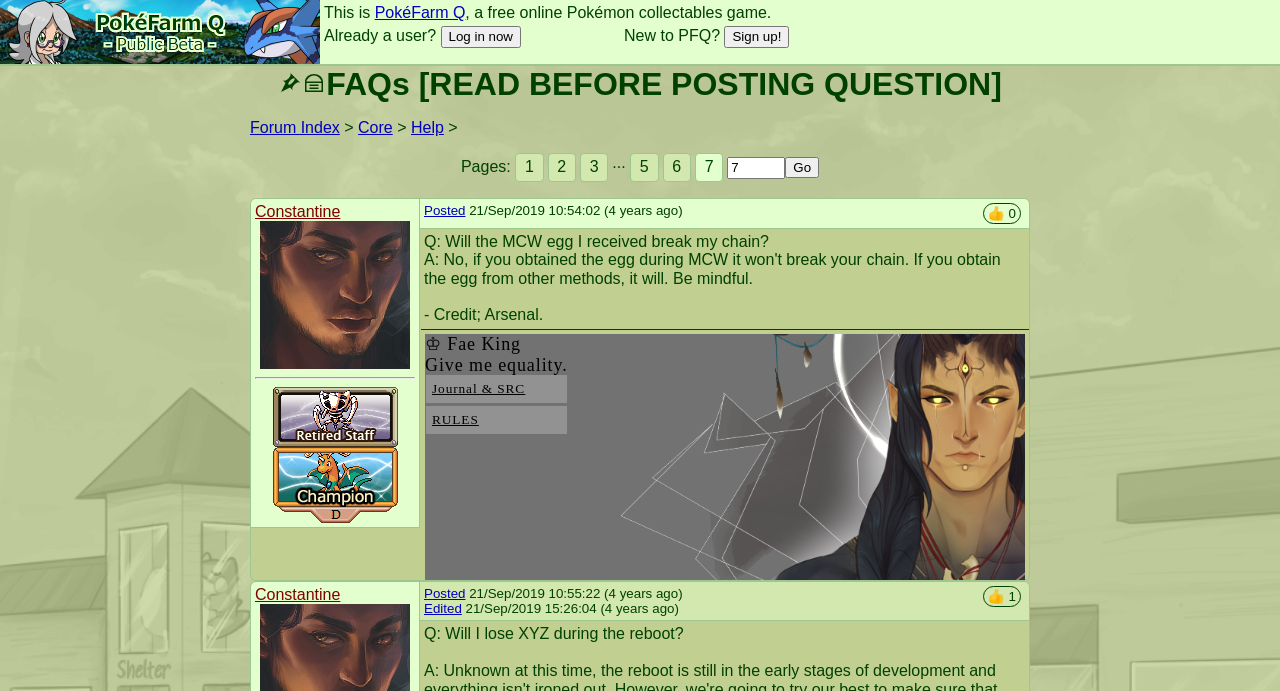Locate the bounding box coordinates of the element that should be clicked to execute the following instruction: "View the 'Core' forum".

[0.28, 0.17, 0.307, 0.195]